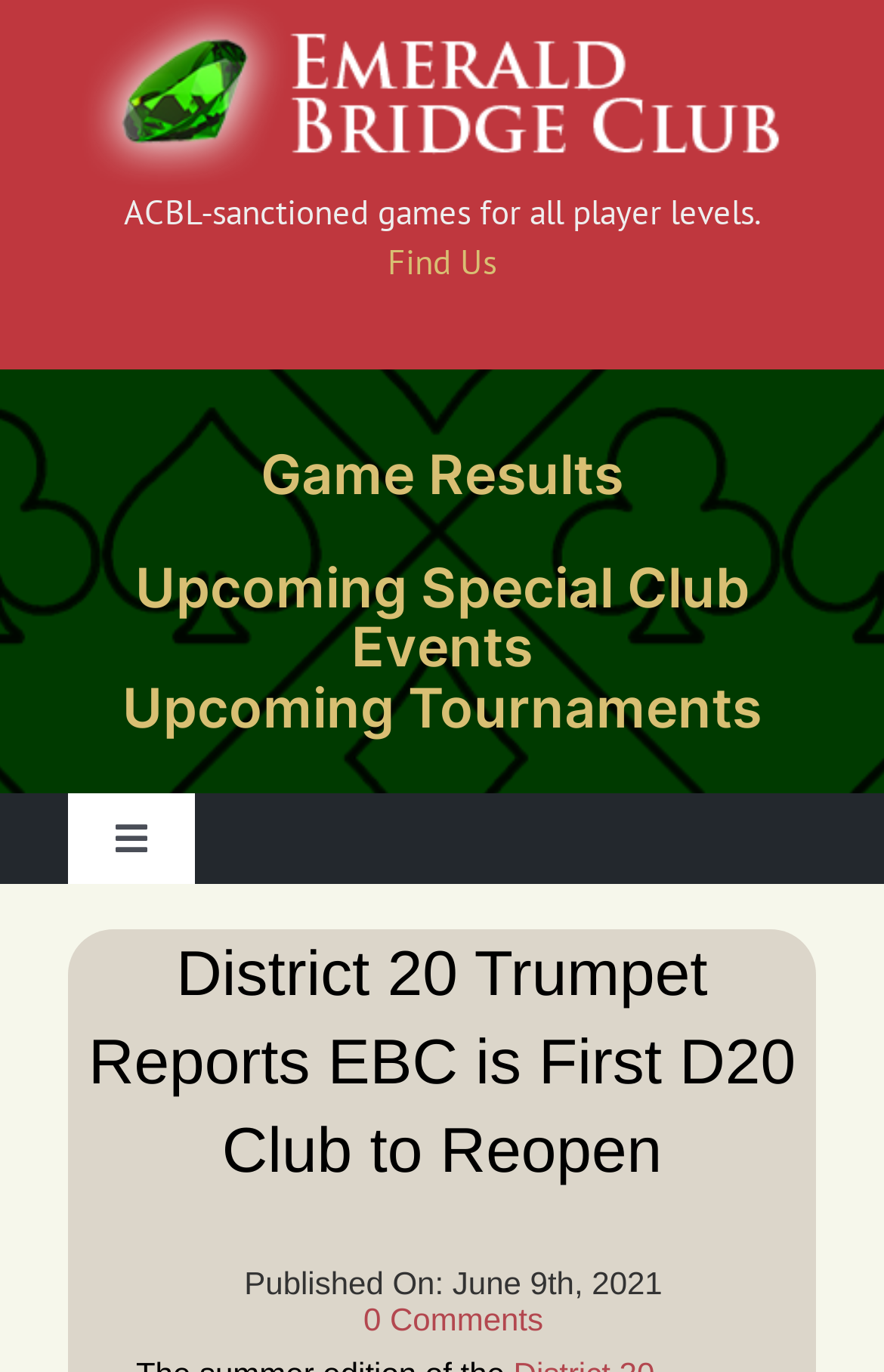Identify the coordinates of the bounding box for the element that must be clicked to accomplish the instruction: "Toggle Navigation".

[0.077, 0.578, 0.22, 0.644]